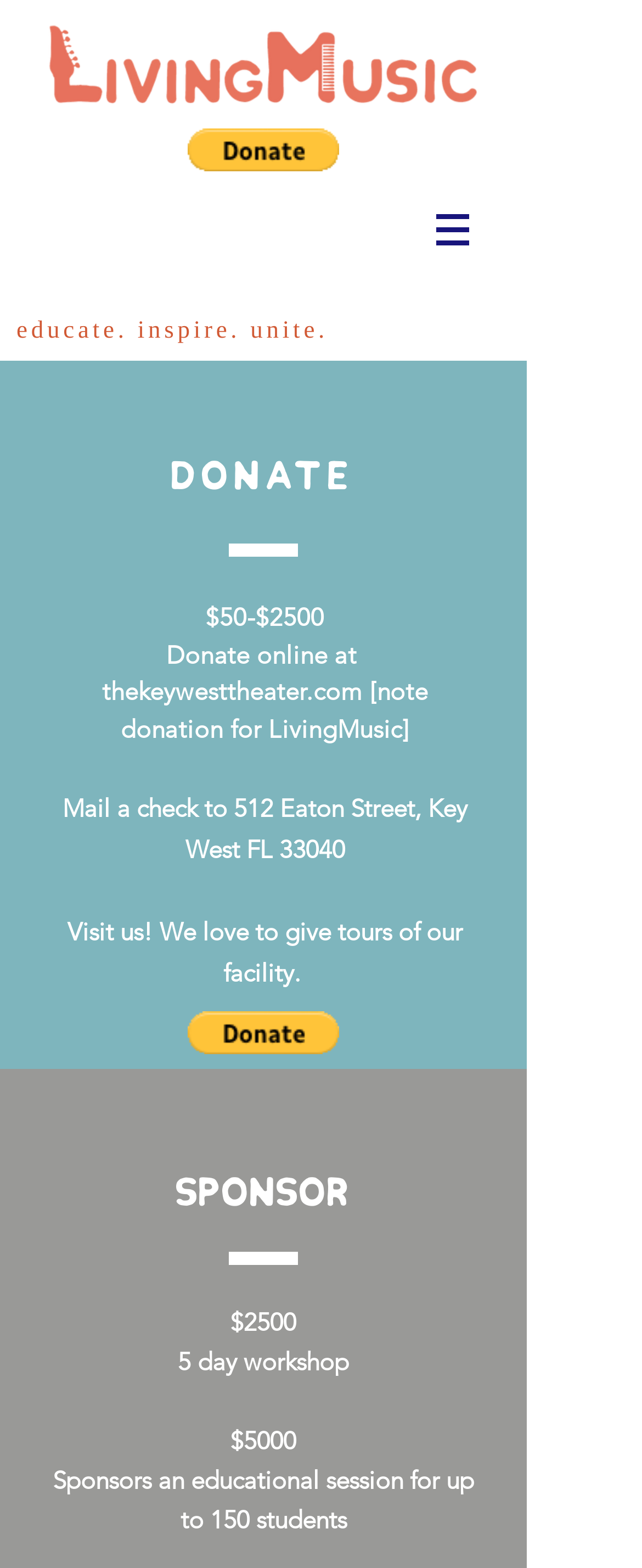Write an elaborate caption that captures the essence of the webpage.

The webpage is about supporting Livingmusic, a music-related organization. At the top left, there is a logo image of Livingmusic, which is a red logo on a white background. Below the logo, there is a heading that reads "educate. inspire. unite." in a prominent font.

On the top right, there is a navigation menu with a button that has a popup menu. The button is accompanied by a small image. 

In the middle of the page, there is a prominent call-to-action section. It starts with a button that reads "Donate via PayPal" and is accompanied by several headings that provide information on how to donate. The headings are arranged in a vertical column and provide details on the donation process, including the amount range of $50 to $2500, and the option to donate online or by mail. There is also an invitation to visit the facility and take a tour.

Below the donation section, there is another "Donate via PayPal" button. Next to it, there is a heading that reads "Sponsor" and is followed by several static text elements that list different sponsorship levels, including $2500 for a 5-day workshop and $5000 to sponsor an educational session for up to 150 students.